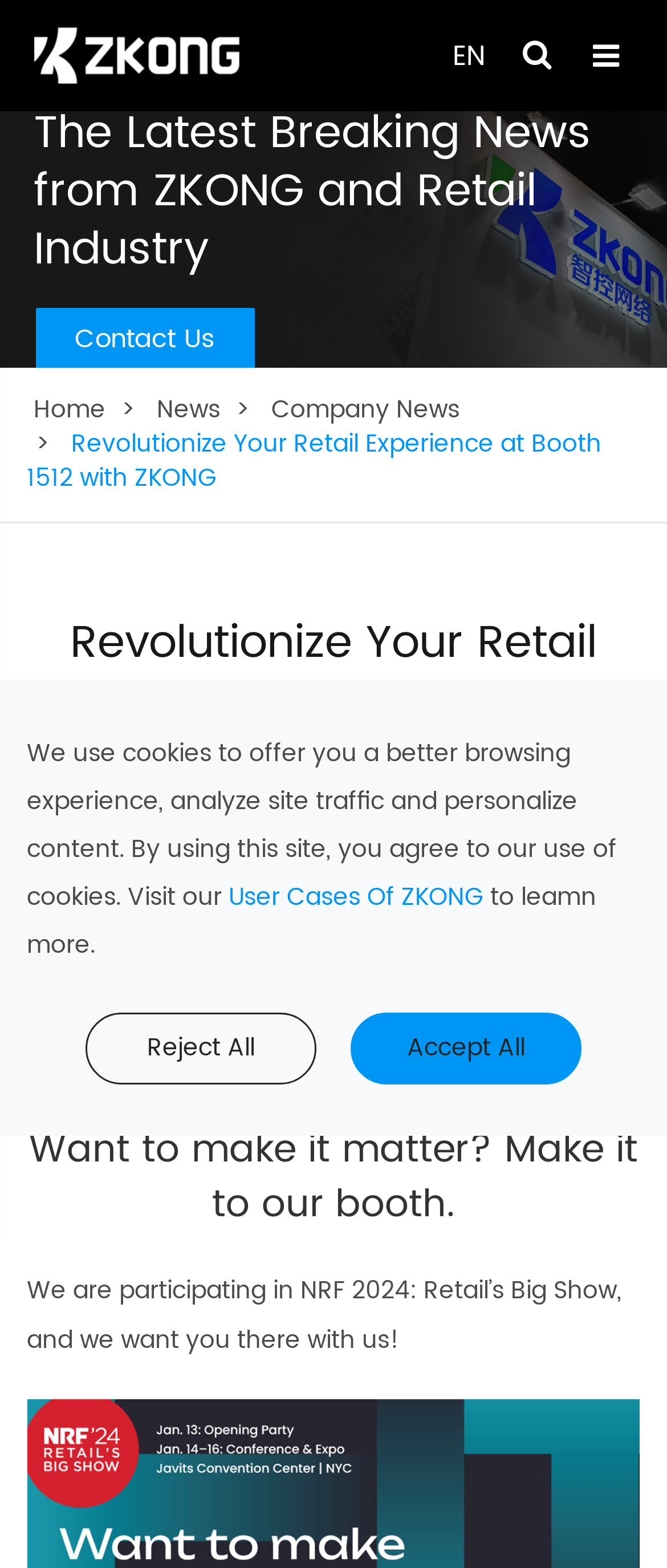Kindly determine the bounding box coordinates for the area that needs to be clicked to execute this instruction: "Contact the company".

[0.053, 0.197, 0.381, 0.238]